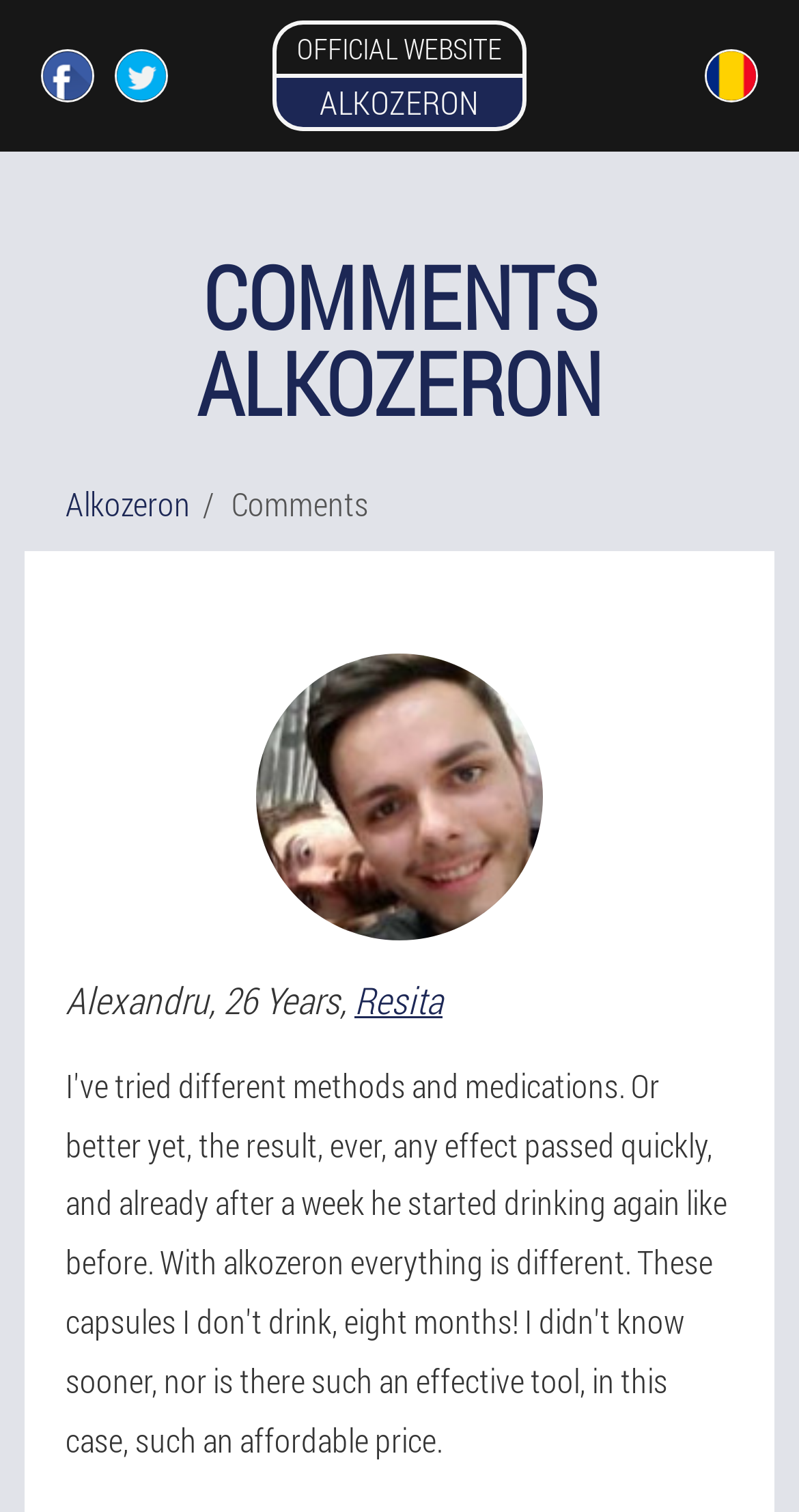Give a one-word or one-phrase response to the question:
What is the nationality of the person in the image?

Romanian